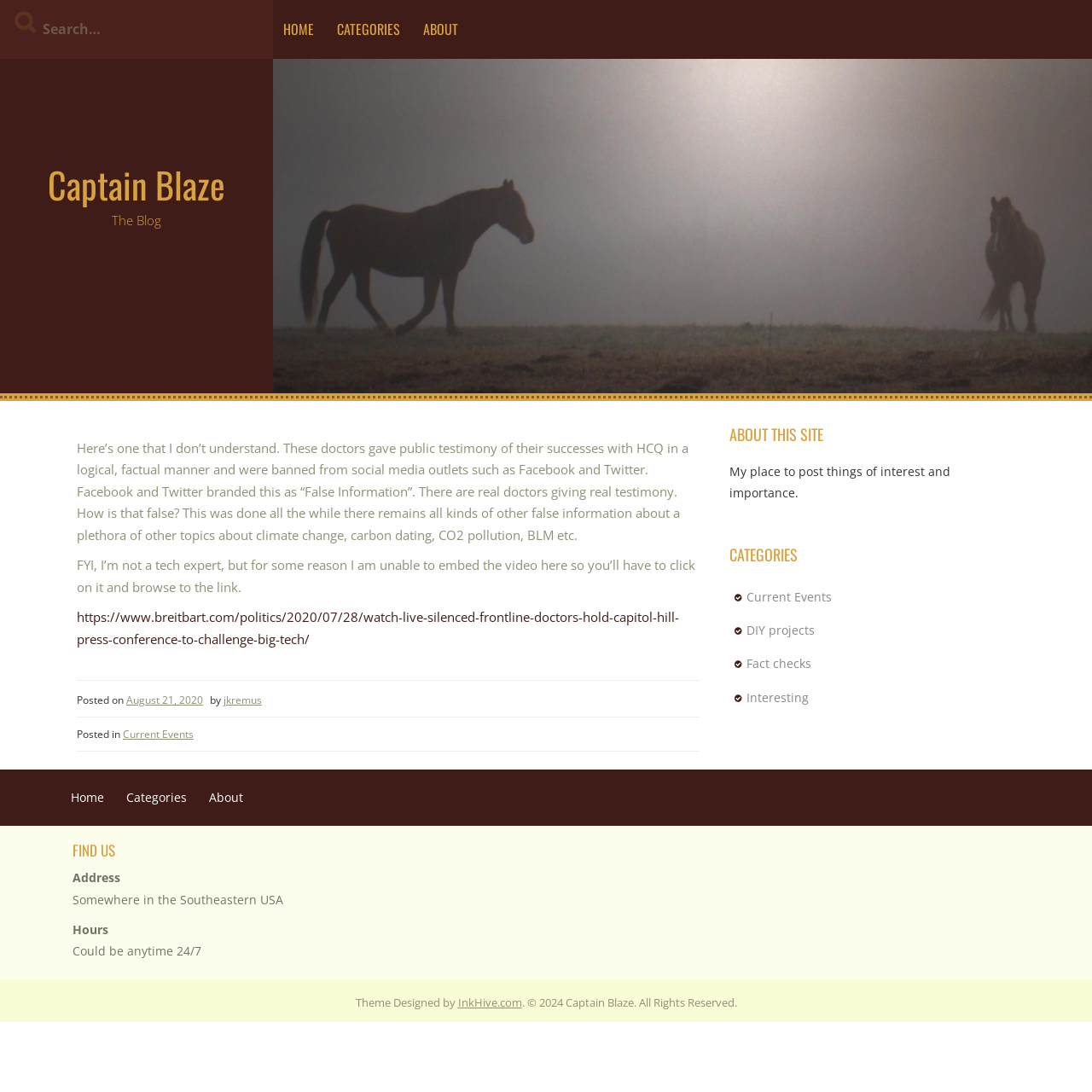Identify the bounding box for the described UI element: "Fact checks".

[0.684, 0.6, 0.743, 0.615]